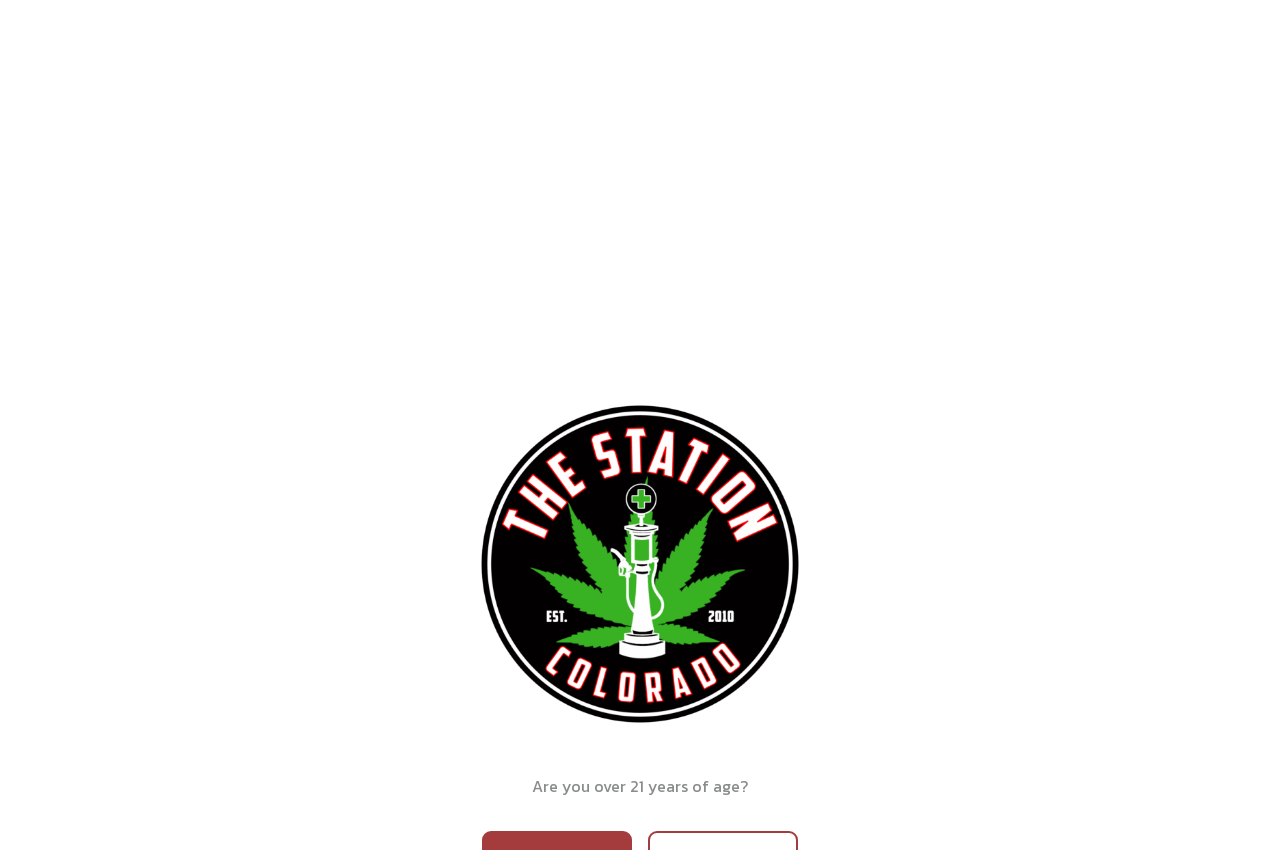What is the age requirement to access the website?
Based on the image, answer the question in a detailed manner.

At the bottom of the webpage, there is a static text that asks 'Are you over 21 years of age?', indicating that the website is intended for individuals who are 21 years or older.